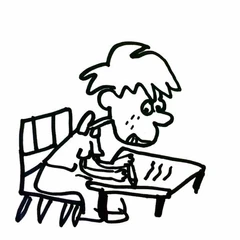Please study the image and answer the question comprehensively:
What is the boy doing in the illustration?

The caption states that the boy is sitting at a desk, intensely focused on writing, which suggests that the boy is engaged in a writing activity, likely related to an exam or academic task.